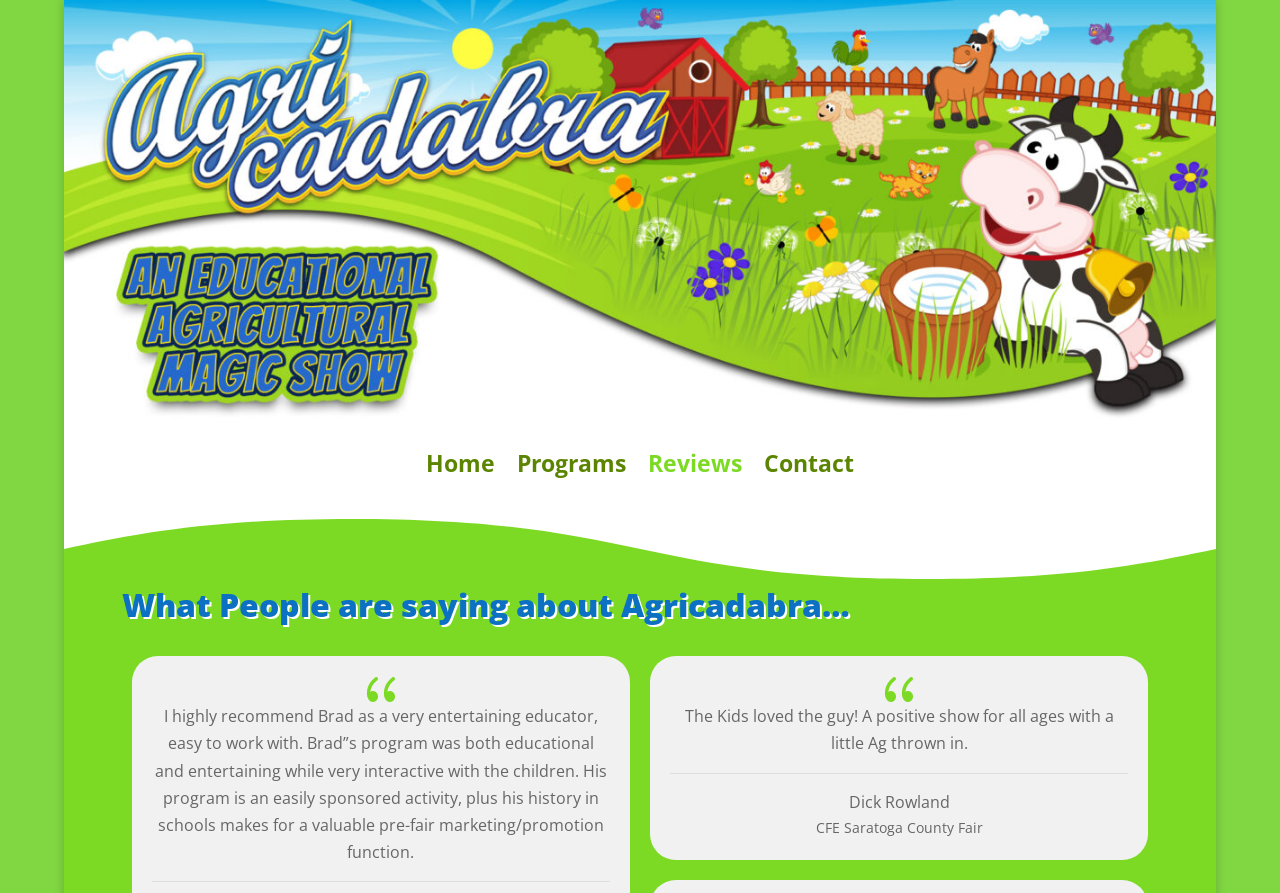Reply to the question with a single word or phrase:
How many review quotes are displayed?

2